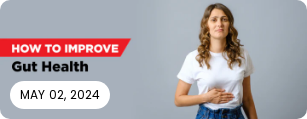Give a complete and detailed account of the image.

The image features a young woman standing against a neutral gray background, dressed in a casual white t-shirt and blue jeans. She appears contemplative, with one hand placed on her stomach, possibly indicating a focus on digestive health. The image is prominently labeled with the text "HOW TO IMPROVE" in bold red letters, followed by "Gut Health" in large black font, highlighting the central theme of the content. Below the title, the date "MAY 02, 2024" is displayed, suggesting the timeliness of the information presented. This image likely accompanies an article aimed at providing insights and tips for enhancing gut health, appealing to those interested in personal wellness and fitness.